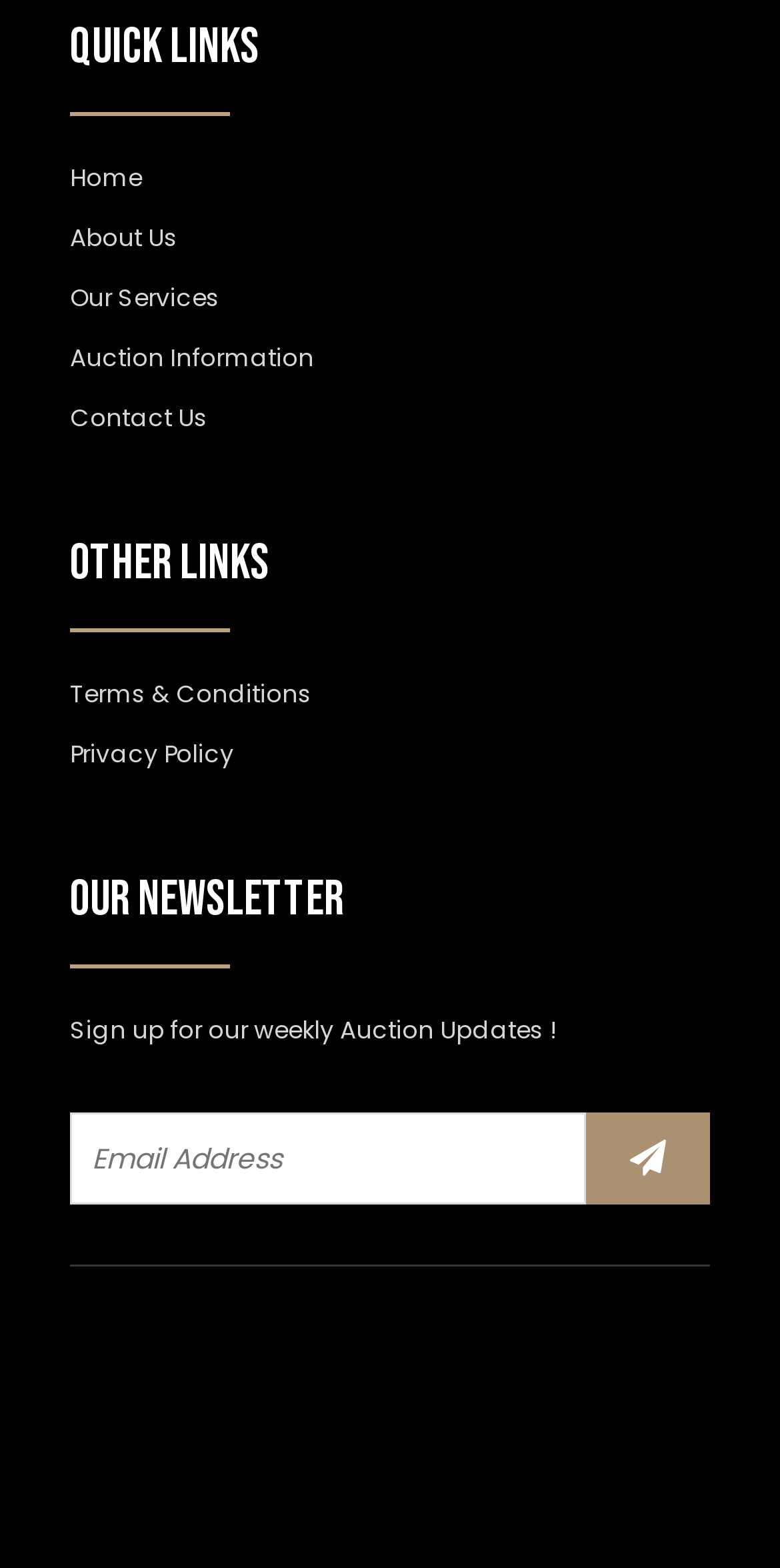What is the function of the button next to the textbox?
Refer to the image and offer an in-depth and detailed answer to the question.

The button is located next to the textbox labeled 'Email Address' and is likely used to submit the email address to sign up for the weekly Auction Updates newsletter.